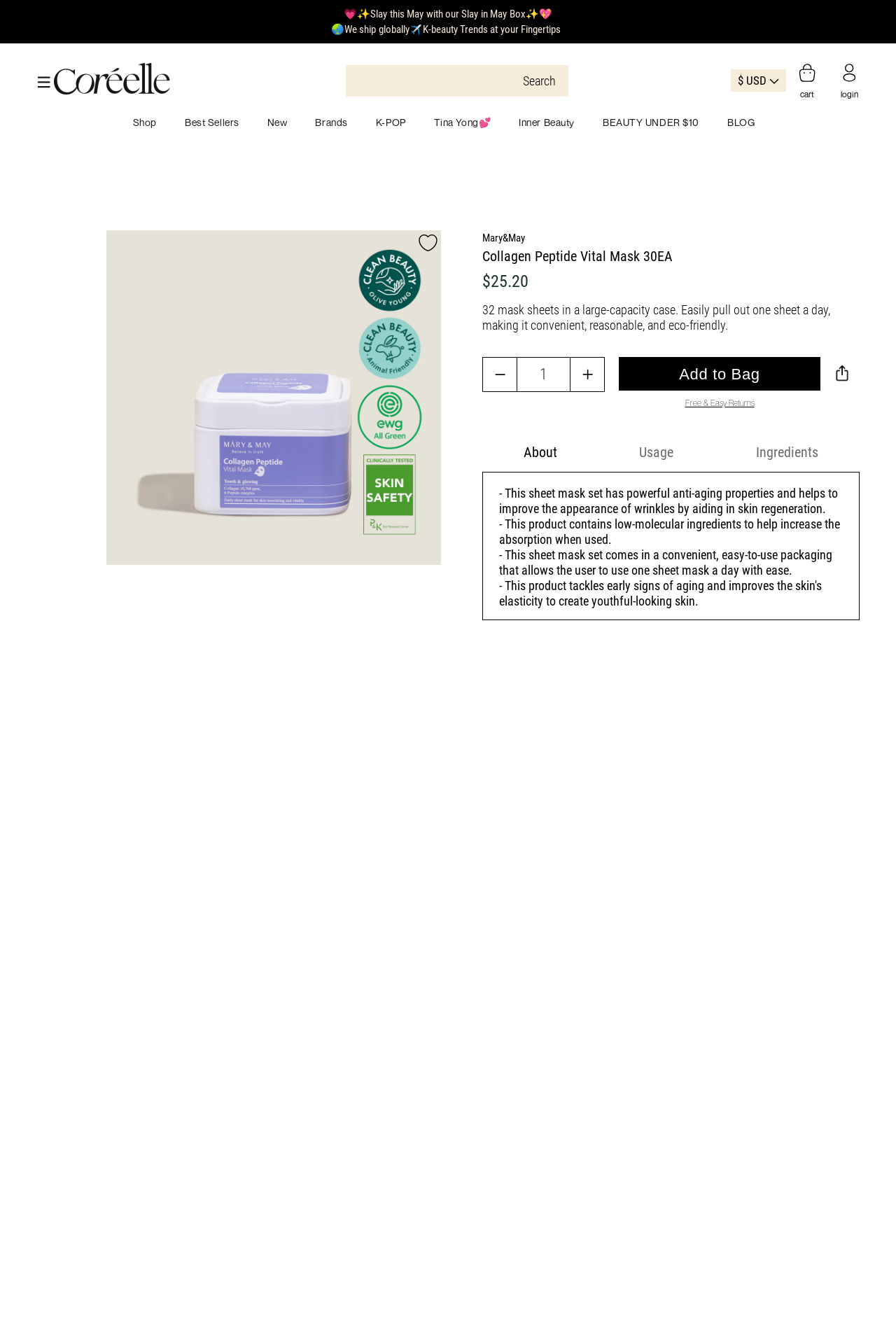What is the price of the Collagen Peptide Vital Mask?
Deliver a detailed and extensive answer to the question.

The price of the product can be found in the product description section, where it is stated as '$25.20'.